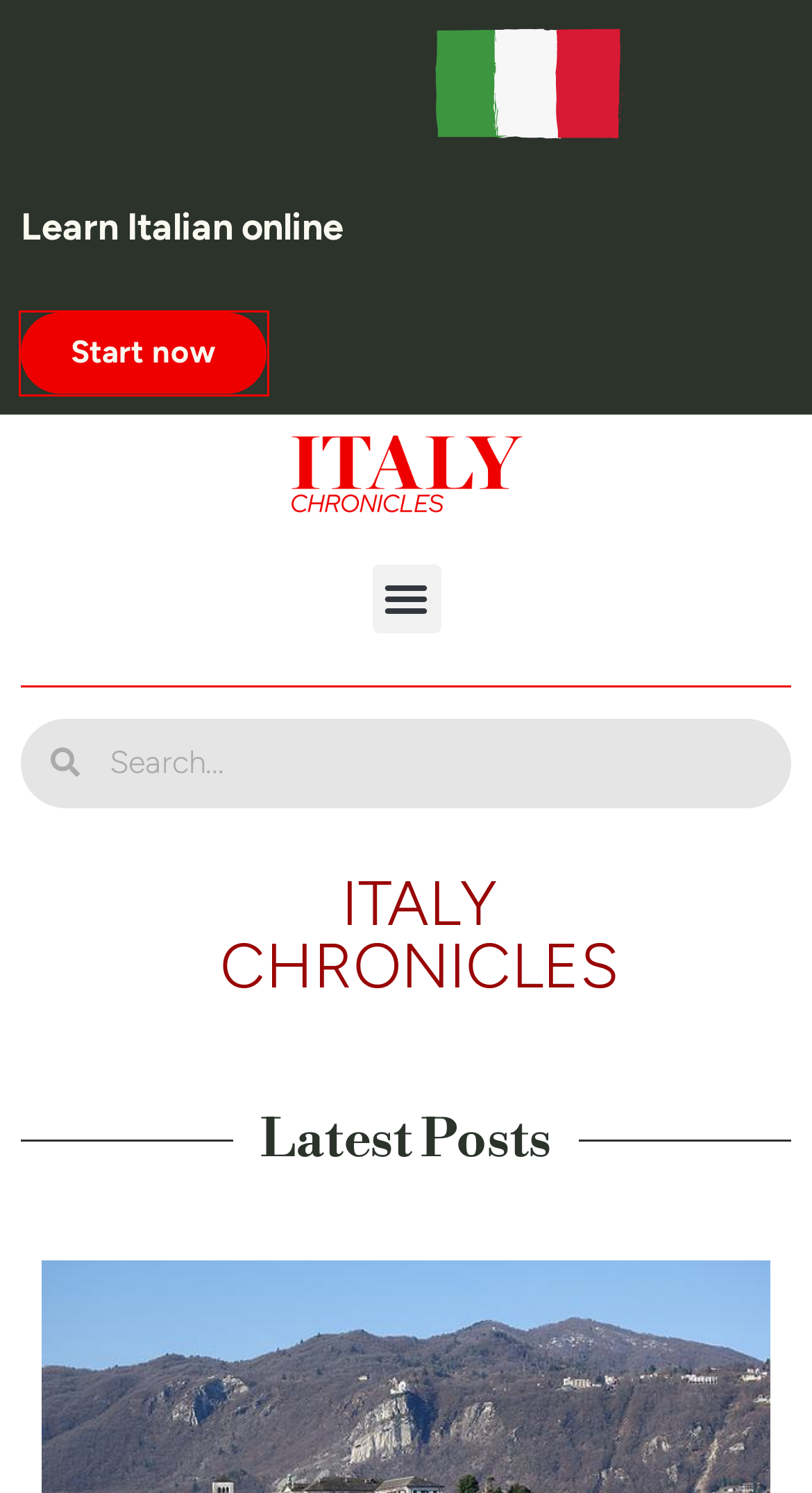You are looking at a webpage screenshot with a red bounding box around an element. Pick the description that best matches the new webpage after interacting with the element in the red bounding box. The possible descriptions are:
A. Berlusconi Heart
B. Learn Italian online with audio courses to think in Italian
C. The Admirable Admiral's Villa in Taormina
D. Anonymous Hacks Web Site of Fabrizio Corona
E. Discover Italy's Hidden Gems and Secret Spots Off the Beaten Path
F. Blog View - Old
G. Casa Villatalla B&B, Liguria
H. Italian Politics - Still a Mess

B